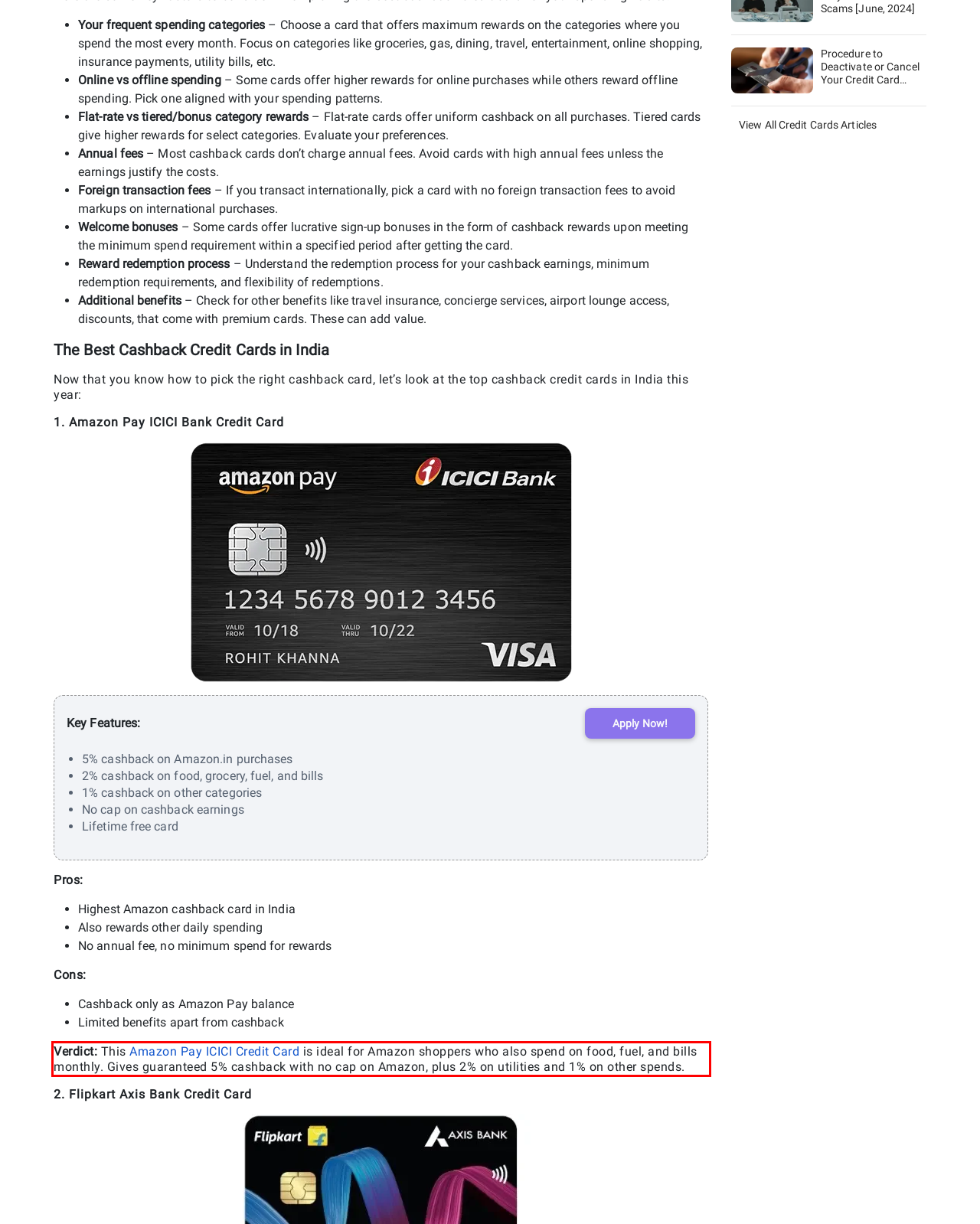Please perform OCR on the UI element surrounded by the red bounding box in the given webpage screenshot and extract its text content.

Verdict: This Amazon Pay ICICI Credit Card is ideal for Amazon shoppers who also spend on food, fuel, and bills monthly. Gives guaranteed 5% cashback with no cap on Amazon, plus 2% on utilities and 1% on other spends.